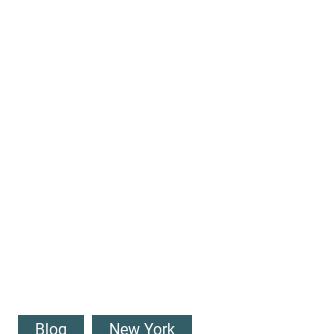Please provide a brief answer to the following inquiry using a single word or phrase:
What is the purpose of the article?

To inform and entice visitors